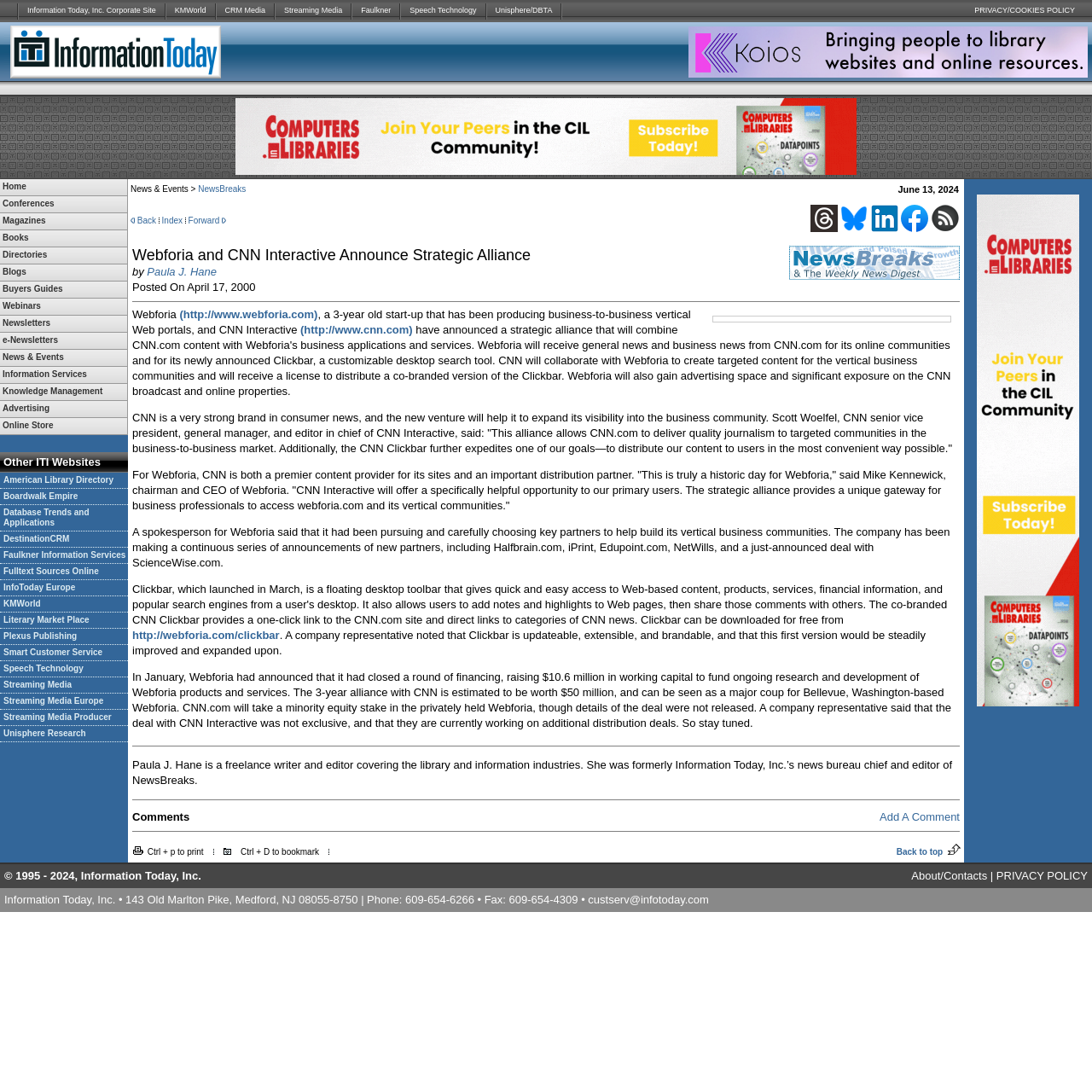Please locate the clickable area by providing the bounding box coordinates to follow this instruction: "Check Advertisement".

[0.63, 0.024, 0.996, 0.071]